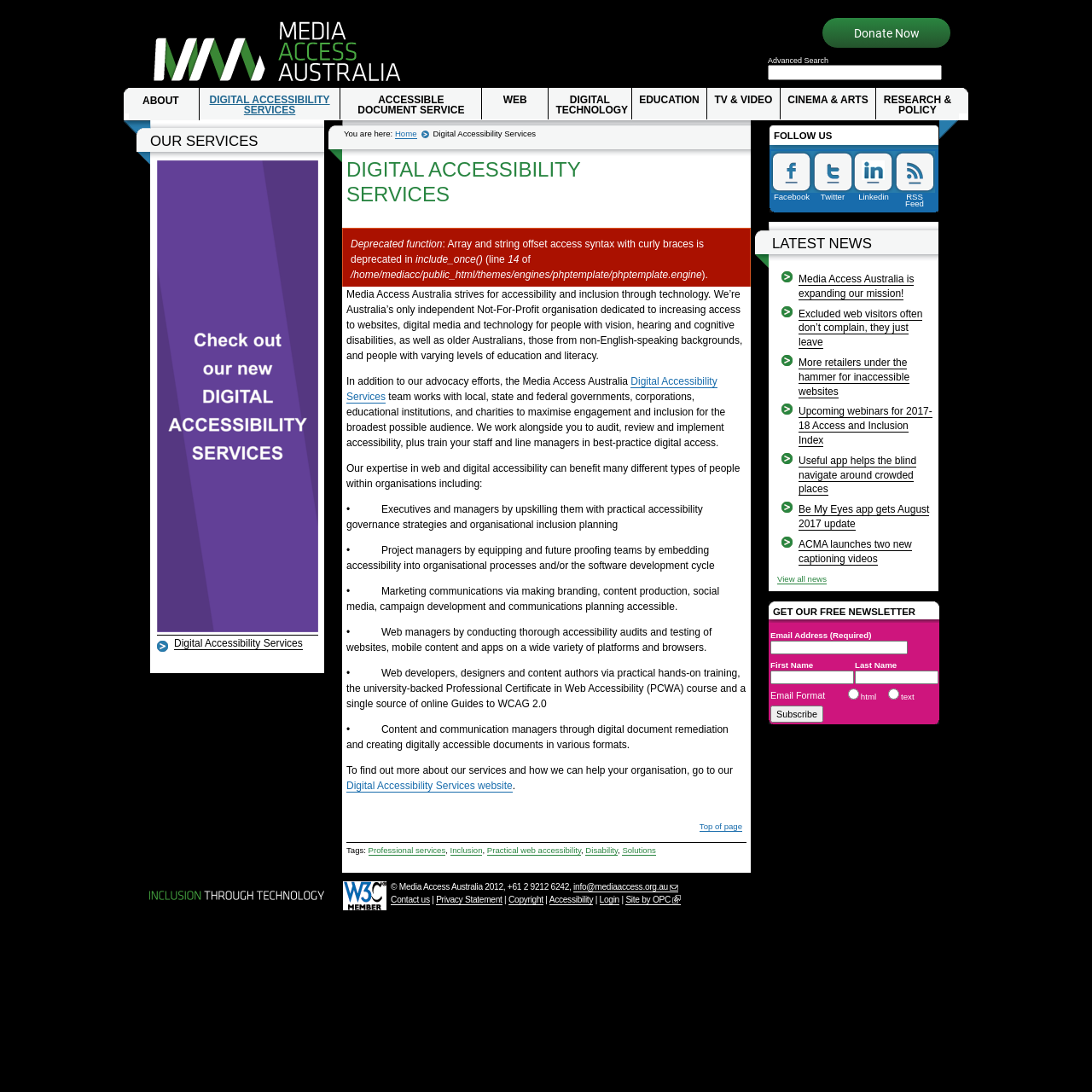Identify the bounding box coordinates of the region that needs to be clicked to carry out this instruction: "Follow Media Access Australia on Facebook". Provide these coordinates as four float numbers ranging from 0 to 1, i.e., [left, top, right, bottom].

[0.706, 0.138, 0.744, 0.186]